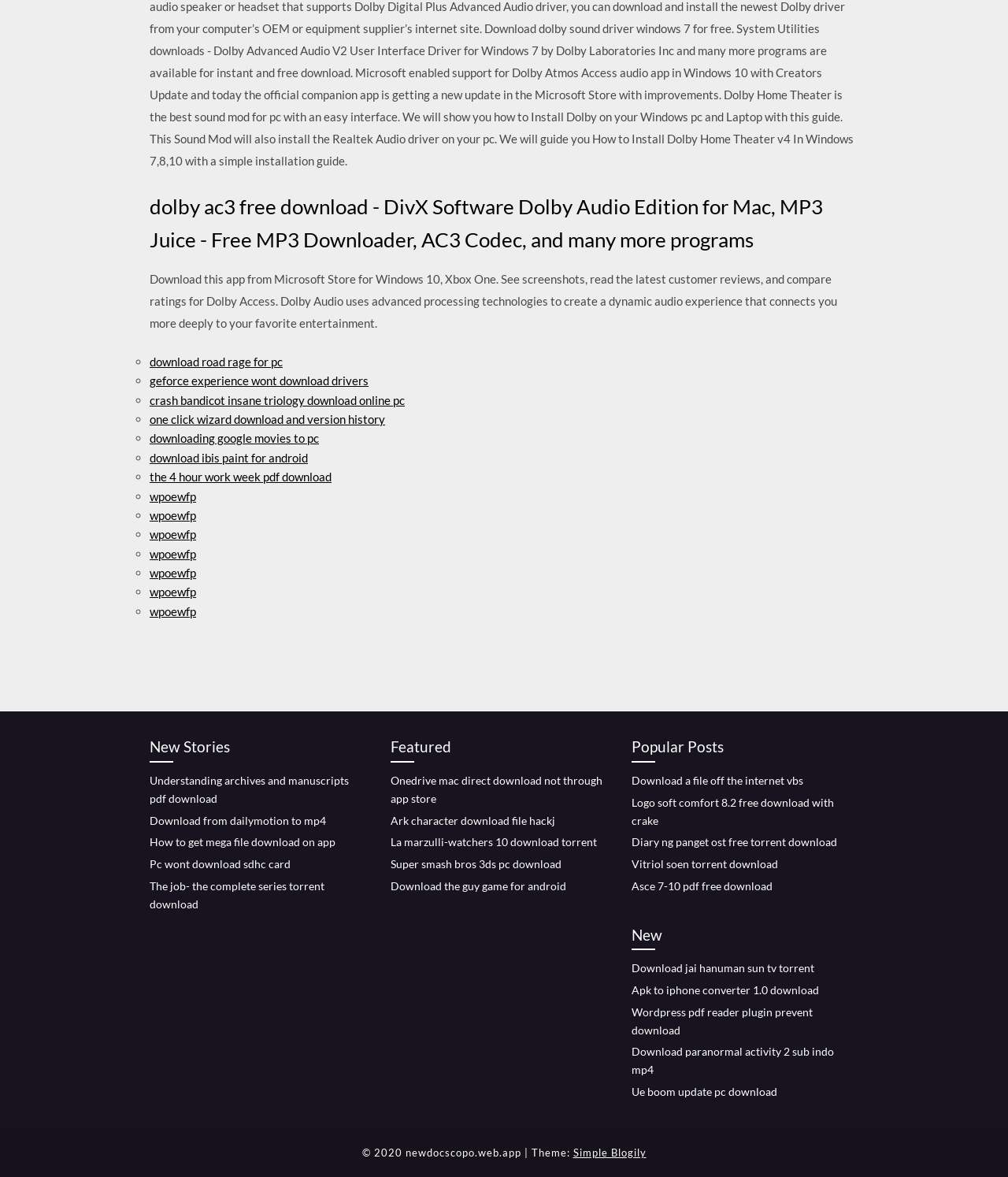Indicate the bounding box coordinates of the clickable region to achieve the following instruction: "Download road rage for pc."

[0.148, 0.301, 0.28, 0.313]